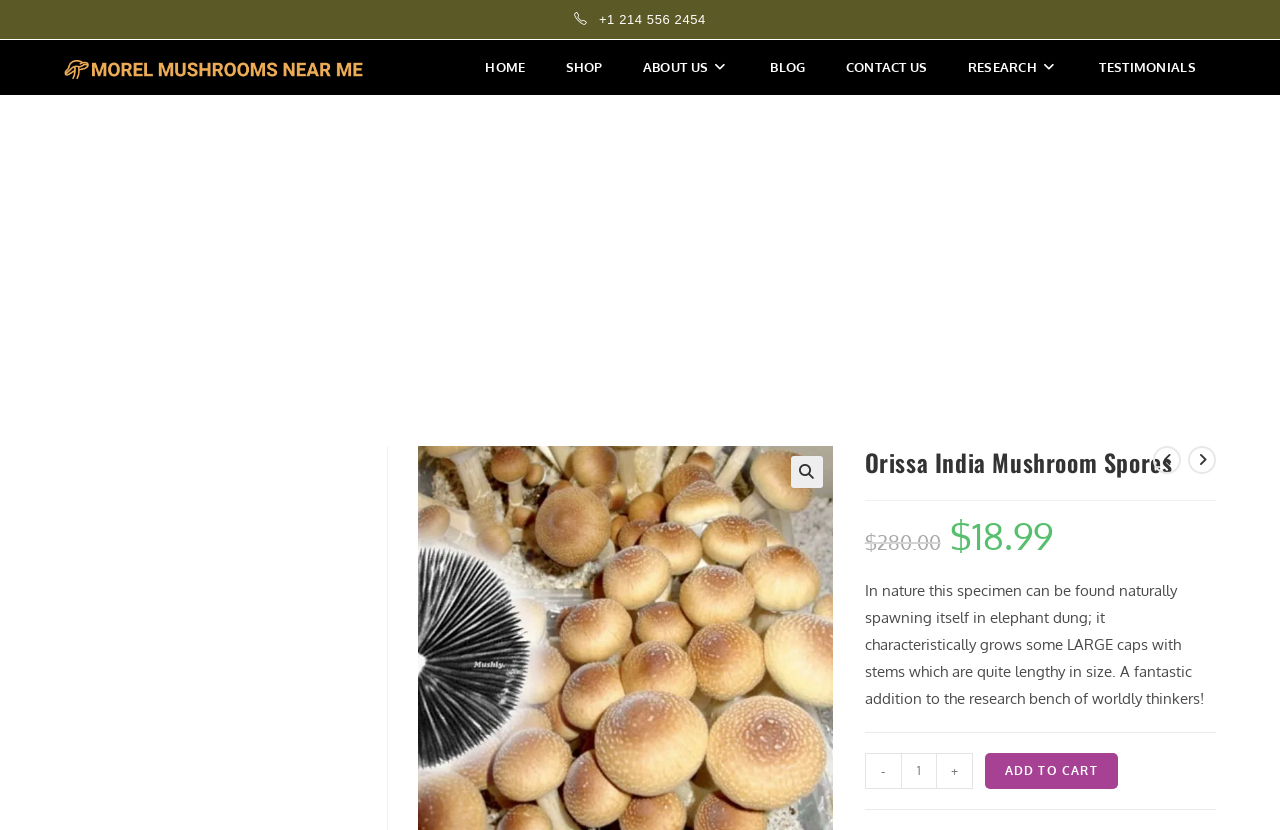Show the bounding box coordinates of the element that should be clicked to complete the task: "View product details".

[0.676, 0.538, 0.95, 0.604]